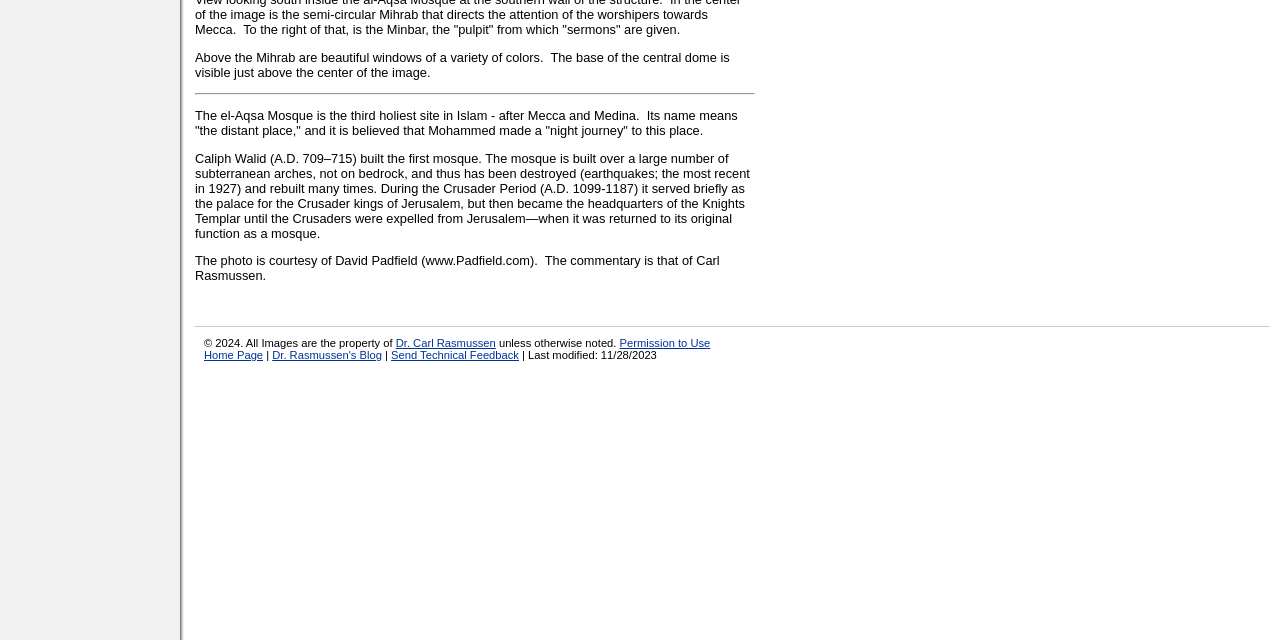Locate the UI element described by Permission to Use in the provided webpage screenshot. Return the bounding box coordinates in the format (top-left x, top-left y, bottom-right x, bottom-right y), ensuring all values are between 0 and 1.

[0.484, 0.527, 0.555, 0.546]